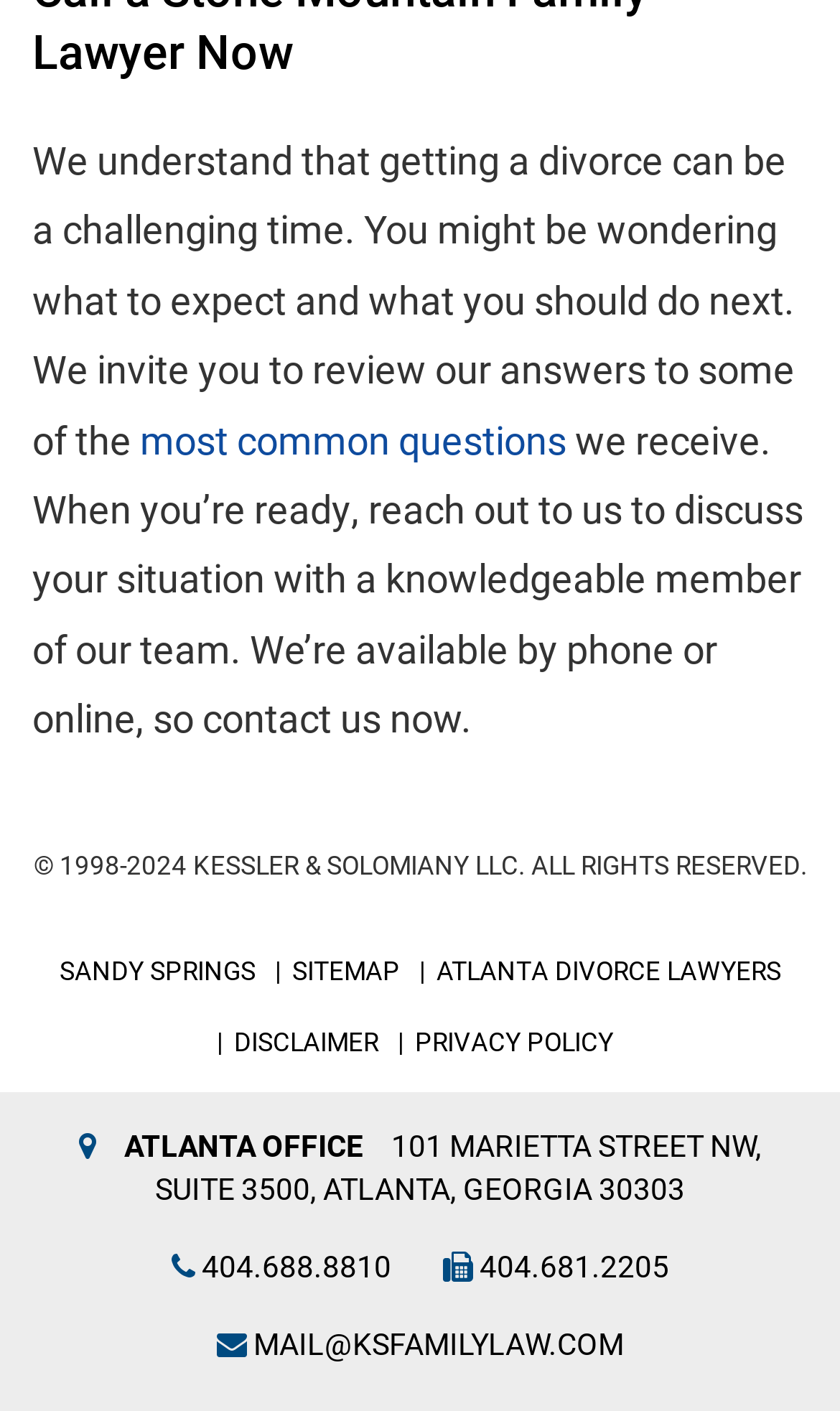From the image, can you give a detailed response to the question below:
What is the phone number of the law firm?

The phone number of the law firm can be found in the contact information section, which lists two phone numbers, '404.688.8810' and '404.681.2205'.